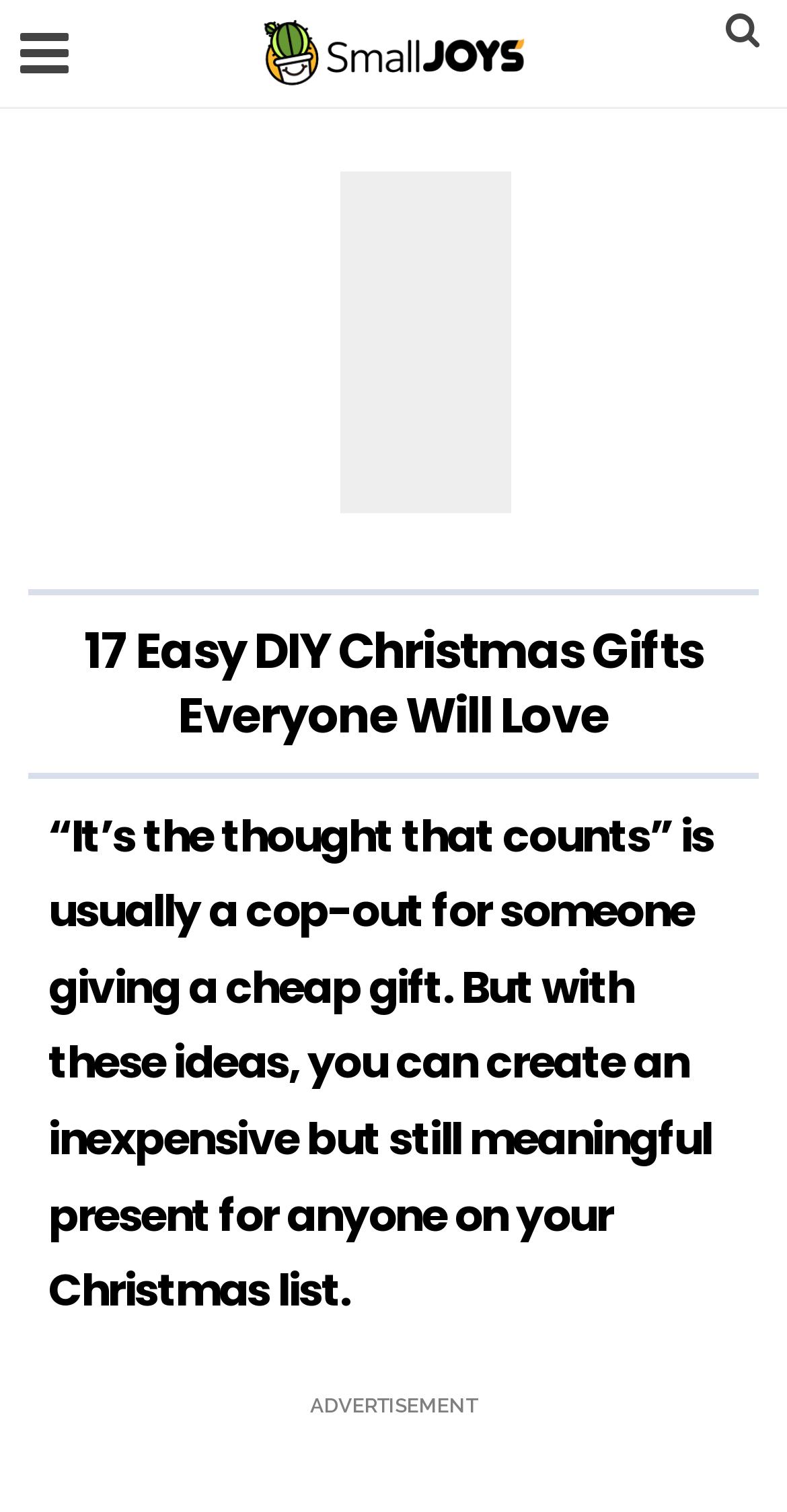Please answer the following query using a single word or phrase: 
What is the tone of the introduction?

Humorous